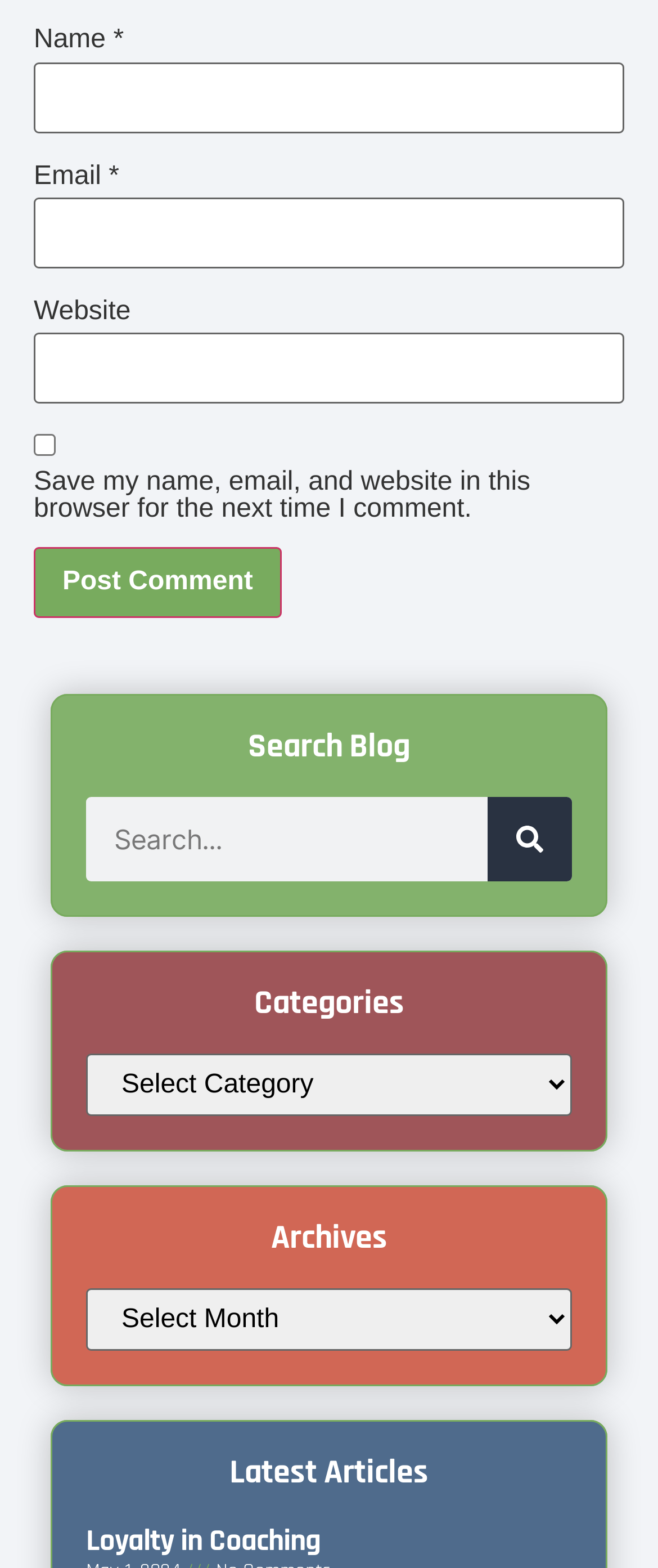Determine the coordinates of the bounding box that should be clicked to complete the instruction: "Enter your name". The coordinates should be represented by four float numbers between 0 and 1: [left, top, right, bottom].

[0.051, 0.039, 0.949, 0.085]